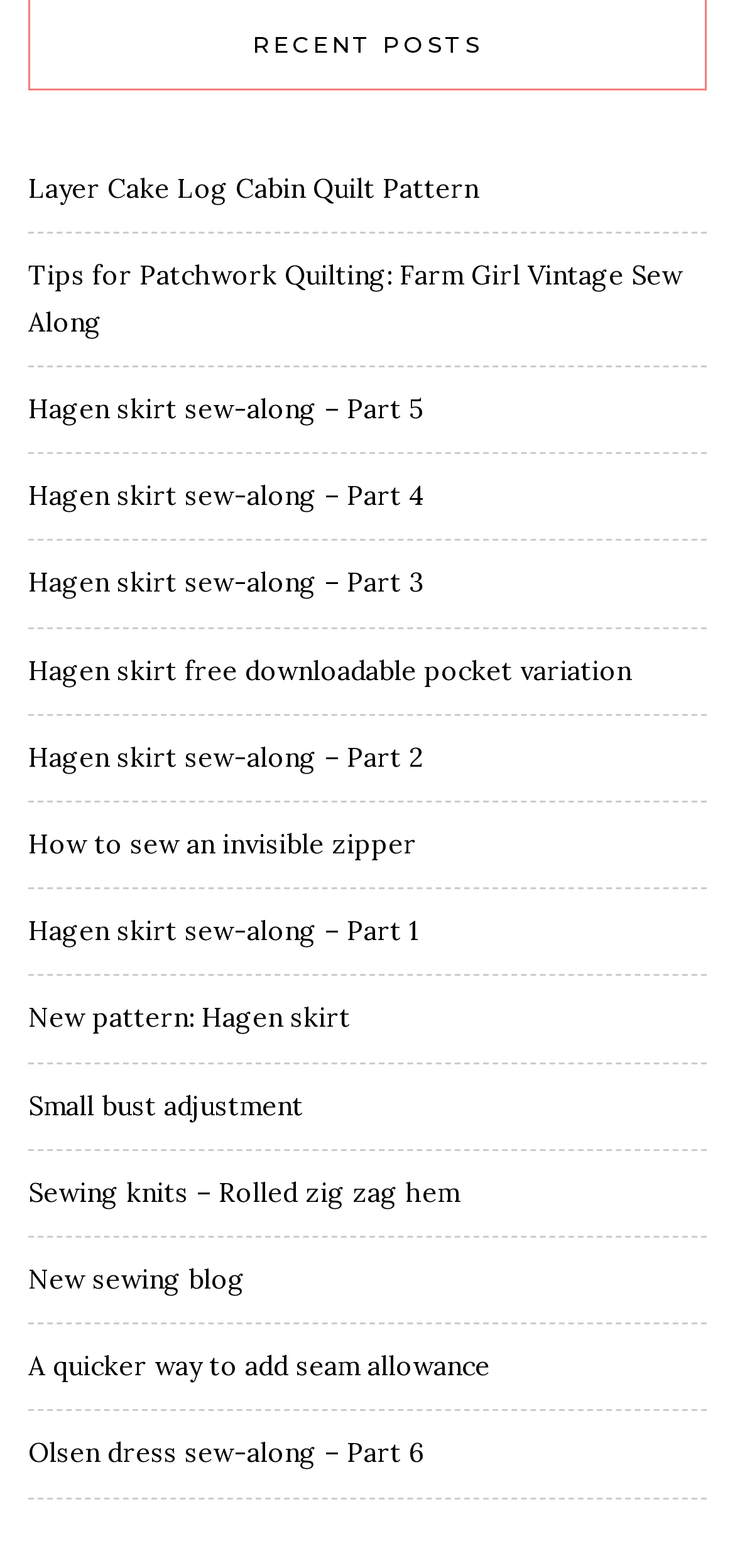Refer to the screenshot and answer the following question in detail:
Are there any sewing tutorials on this webpage?

I scanned the OCR text of the link elements, and I found several links with titles that suggest they are sewing tutorials, such as 'How to sew an invisible zipper' and 'Sewing knits – Rolled zig zag hem'.